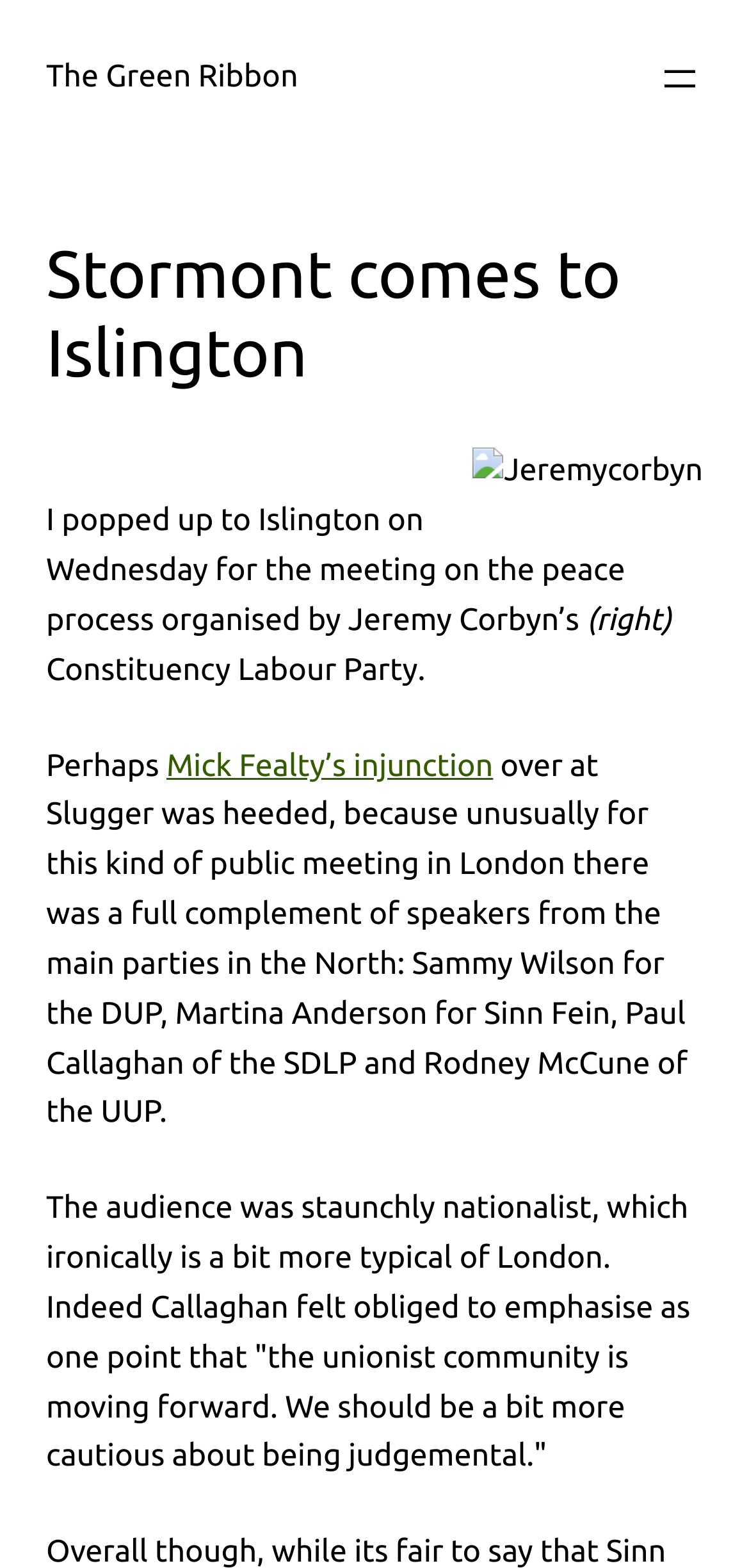Using the given description, provide the bounding box coordinates formatted as (top-left x, top-left y, bottom-right x, bottom-right y), with all values being floating point numbers between 0 and 1. Description: aria-label="Open menu"

[0.877, 0.035, 0.938, 0.065]